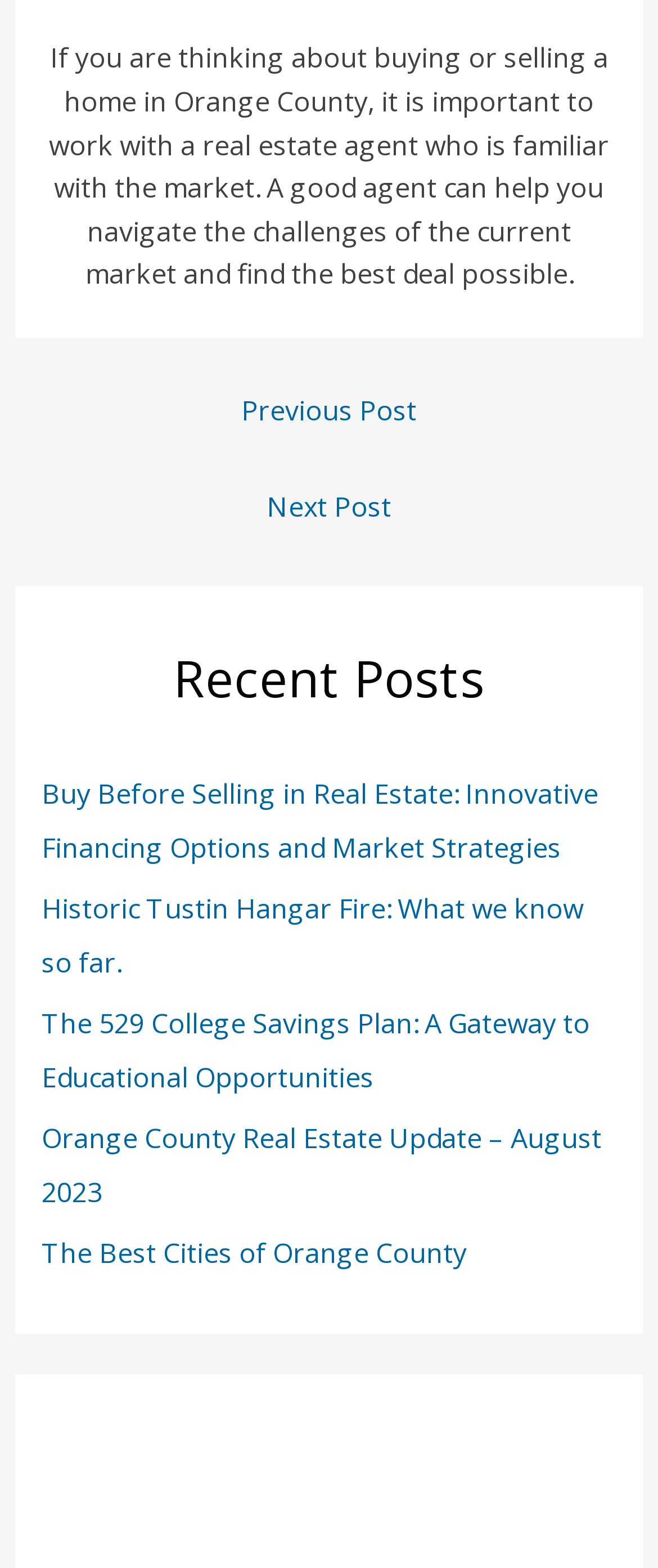Please provide a detailed answer to the question below based on the screenshot: 
What is the last recent post about?

The last recent post is about 'The Best Cities of Orange County', which is a link to an article discussing the best cities to live in Orange County.